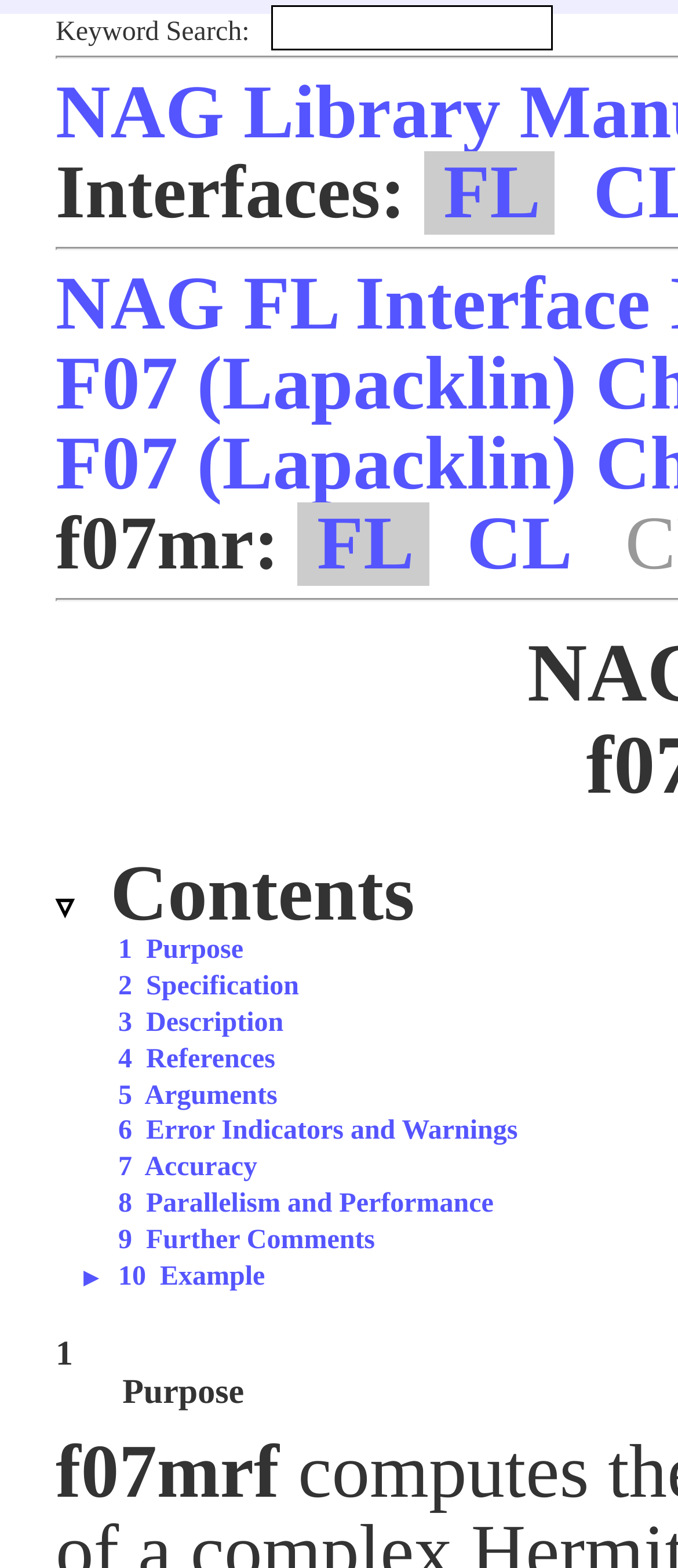Can you find and generate the webpage's heading?

NAG FL Interface
f07mrf (zhetrf)